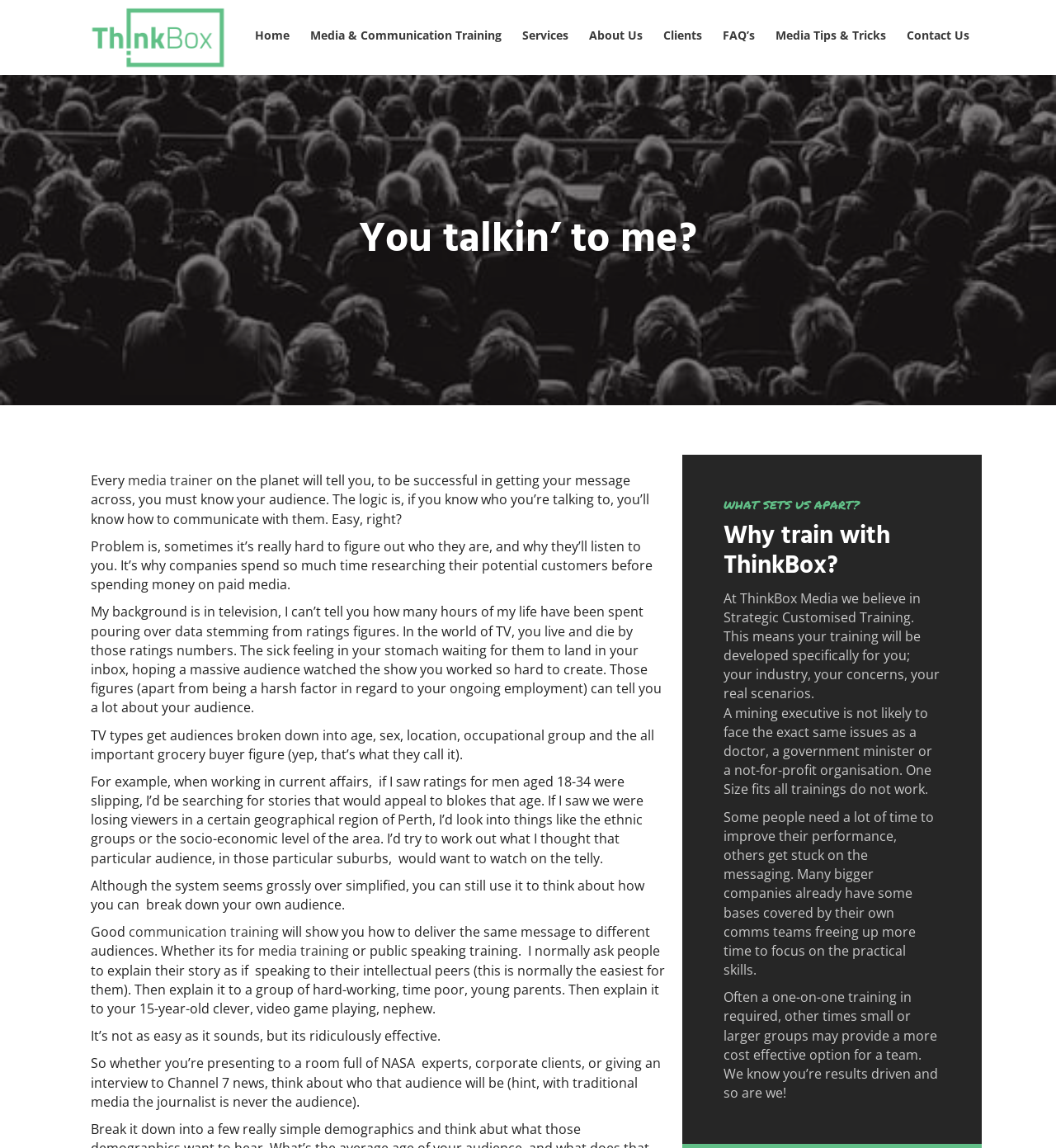Please find the bounding box coordinates of the section that needs to be clicked to achieve this instruction: "Click the 'ThinkBox Logo Green PNG' image".

[0.078, 0.0, 0.221, 0.066]